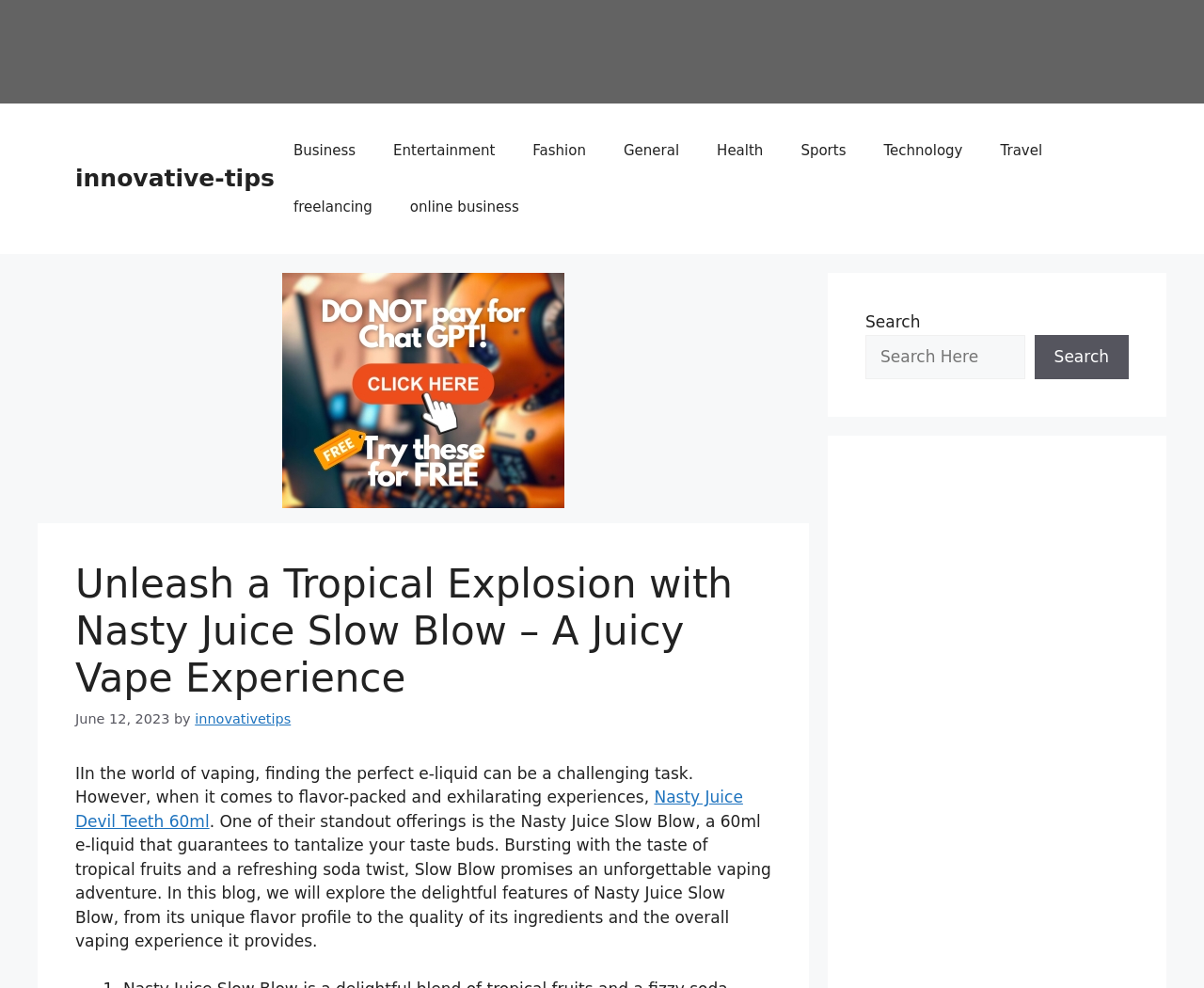What is the name of the e-liquid being reviewed?
Please analyze the image and answer the question with as much detail as possible.

The name of the e-liquid being reviewed can be found in the heading of the content section, which is 'Unleash a Tropical Explosion with Nasty Juice Slow Blow – A Juicy Vape Experience'. Additionally, it is mentioned again in the text as 'Nasty Juice Slow Blow, a 60ml e-liquid that guarantees to tantalize your taste buds.'